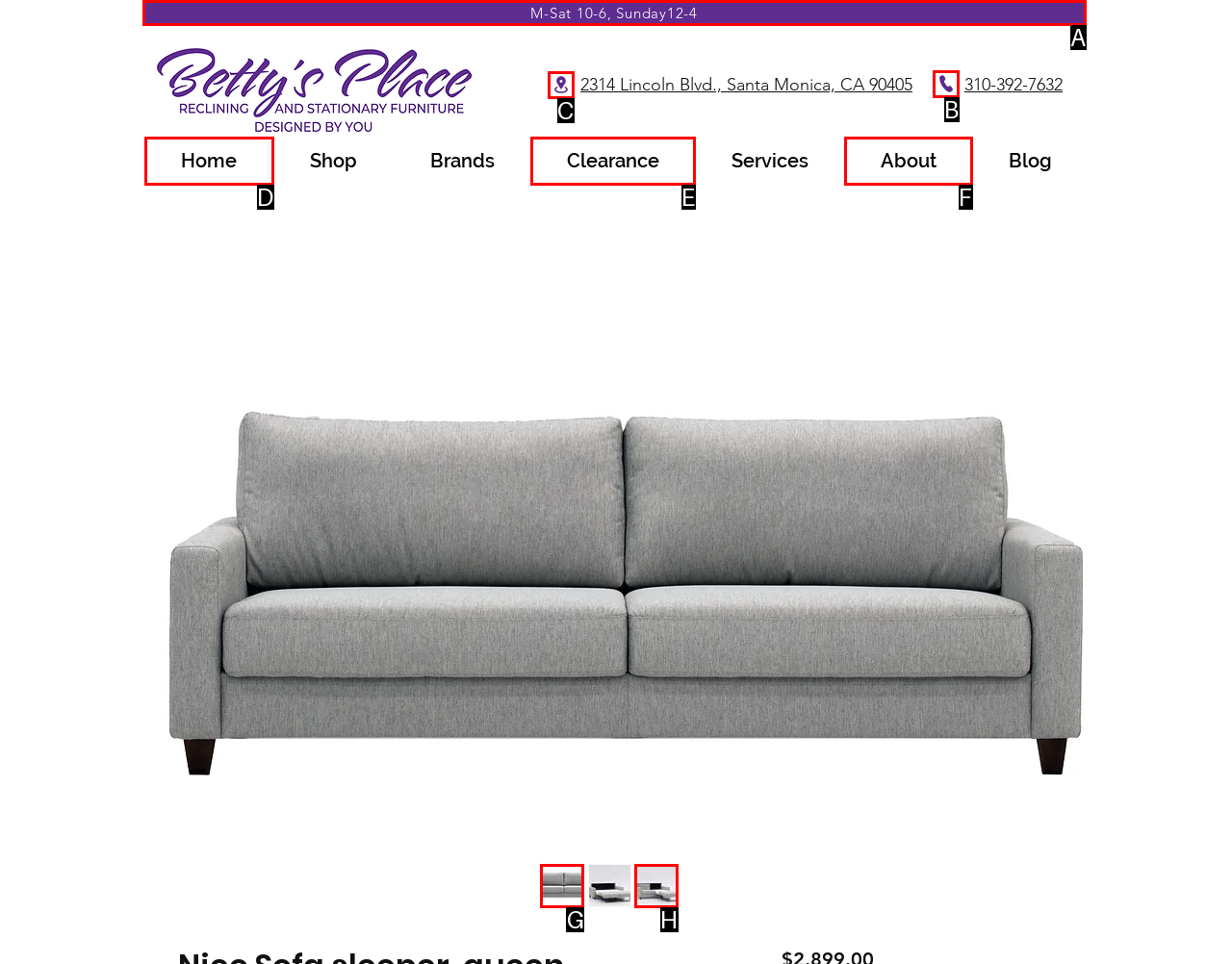Select the correct option based on the description: alt="Thumbnail: Nico Sofa sleeper, queen"
Answer directly with the option’s letter.

G